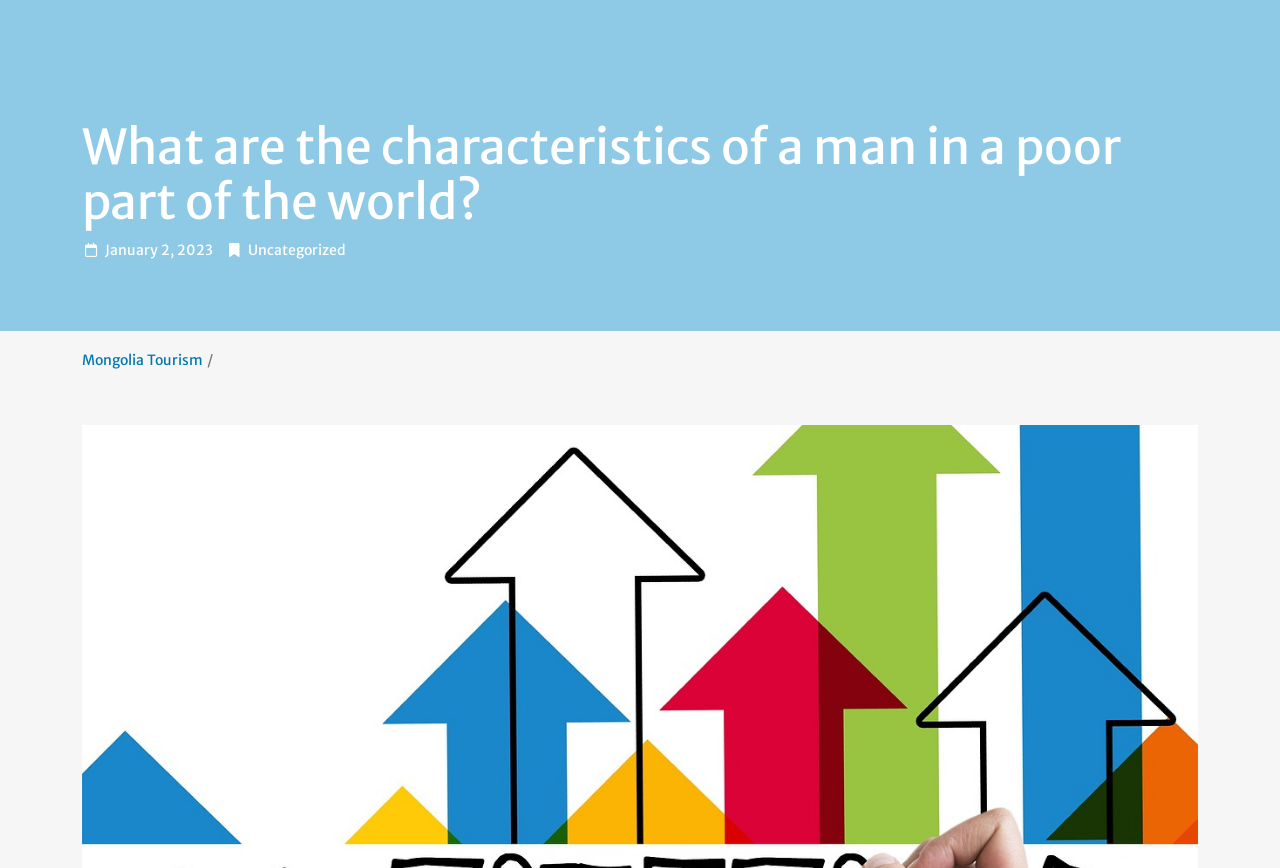Can you identify and provide the main heading of the webpage?

What are the characteristics of a man in a poor part of the world?